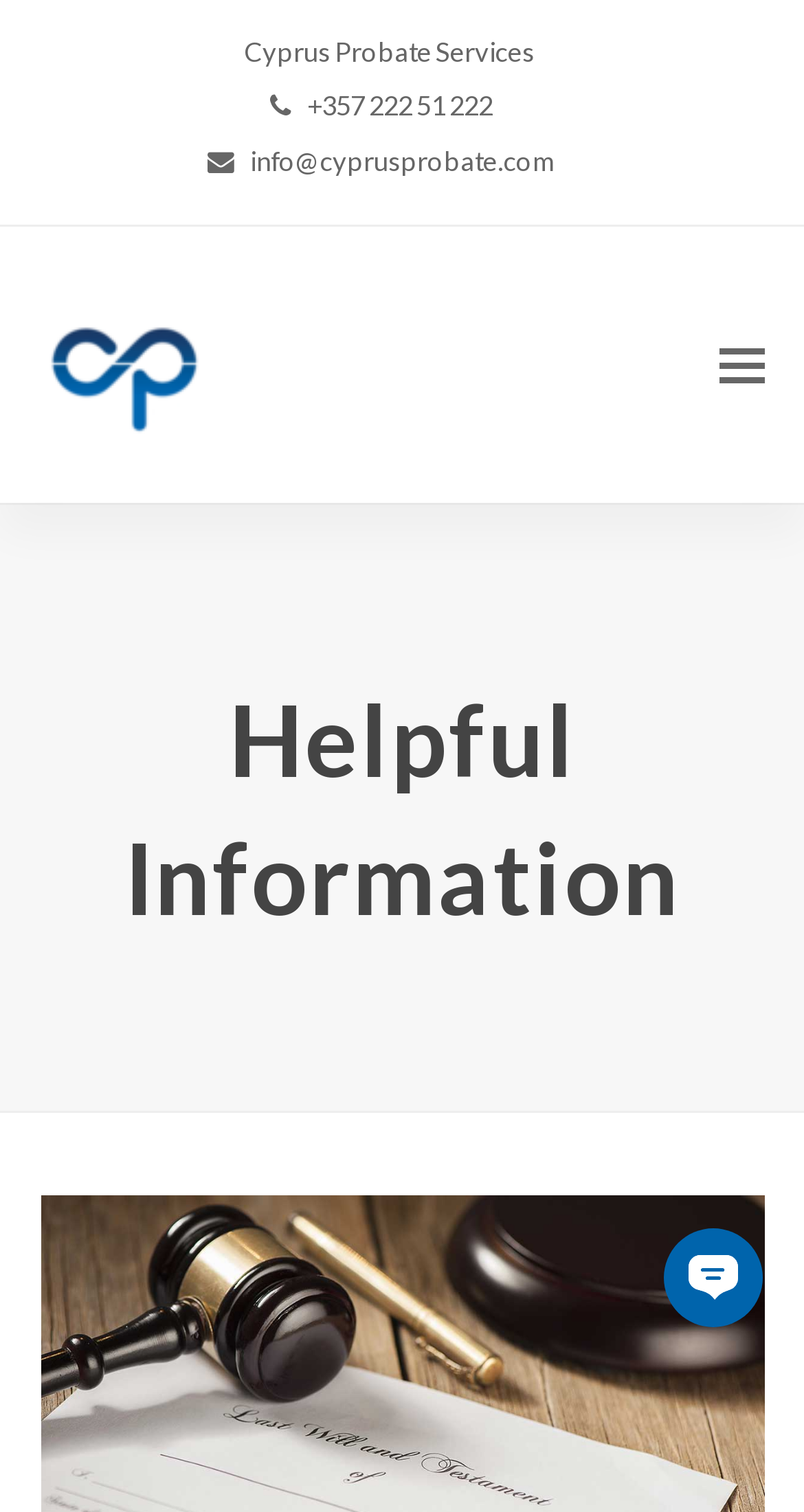Please answer the following question using a single word or phrase: 
What is the email address of Cyprus Probate Services?

info@cyprusprobate.com